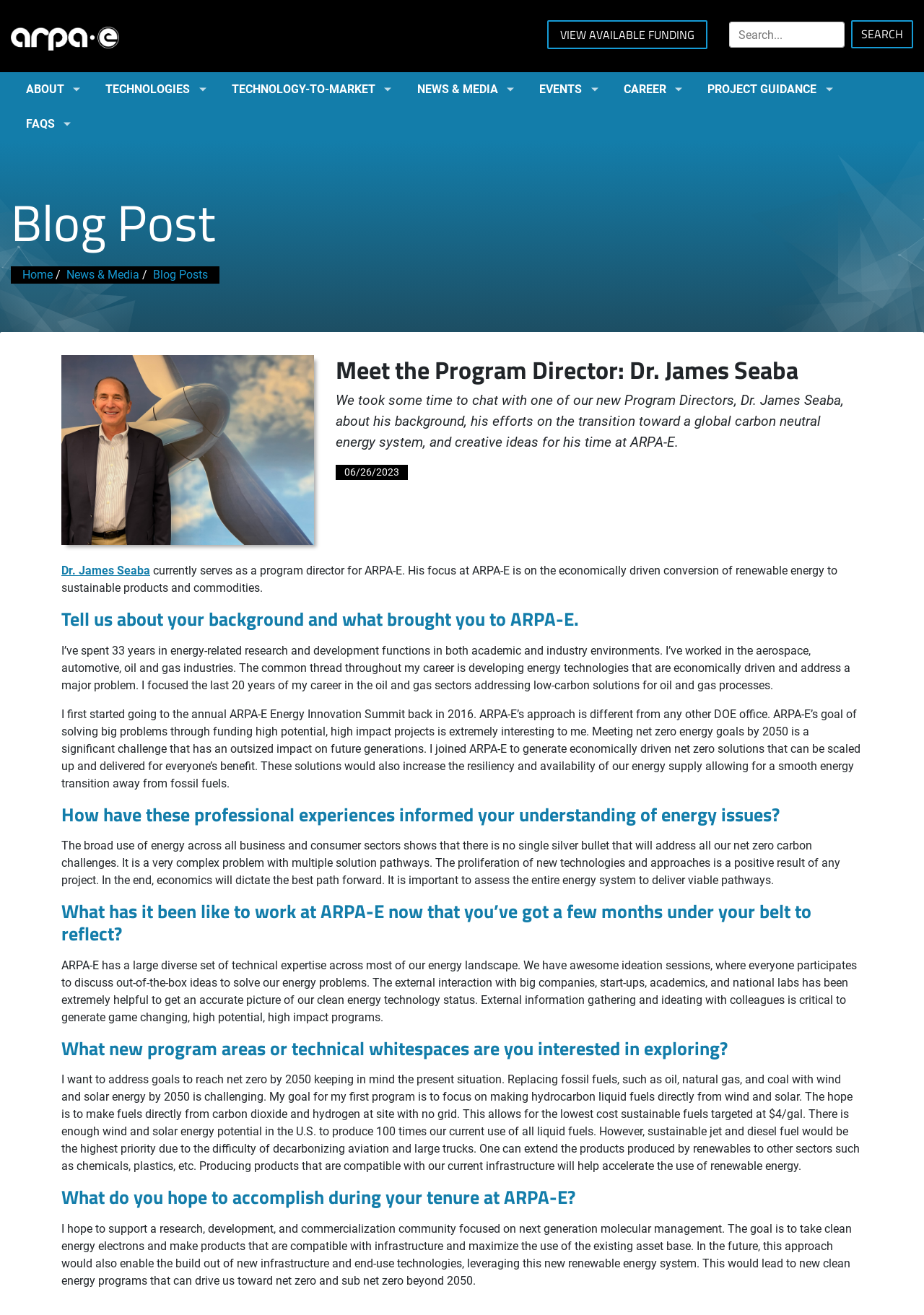What is the goal of Dr. James Seaba's first program?
Examine the image closely and answer the question with as much detail as possible.

The goal of Dr. James Seaba's first program can be found in the article section of the webpage, where it is mentioned in the text 'My goal for my first program is to focus on making hydrocarbon liquid fuels directly from wind and solar'.